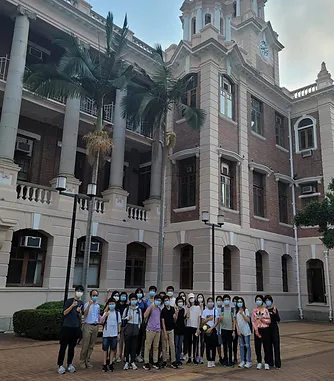Why are the students wearing face masks?
From the image, respond using a single word or phrase.

For safety